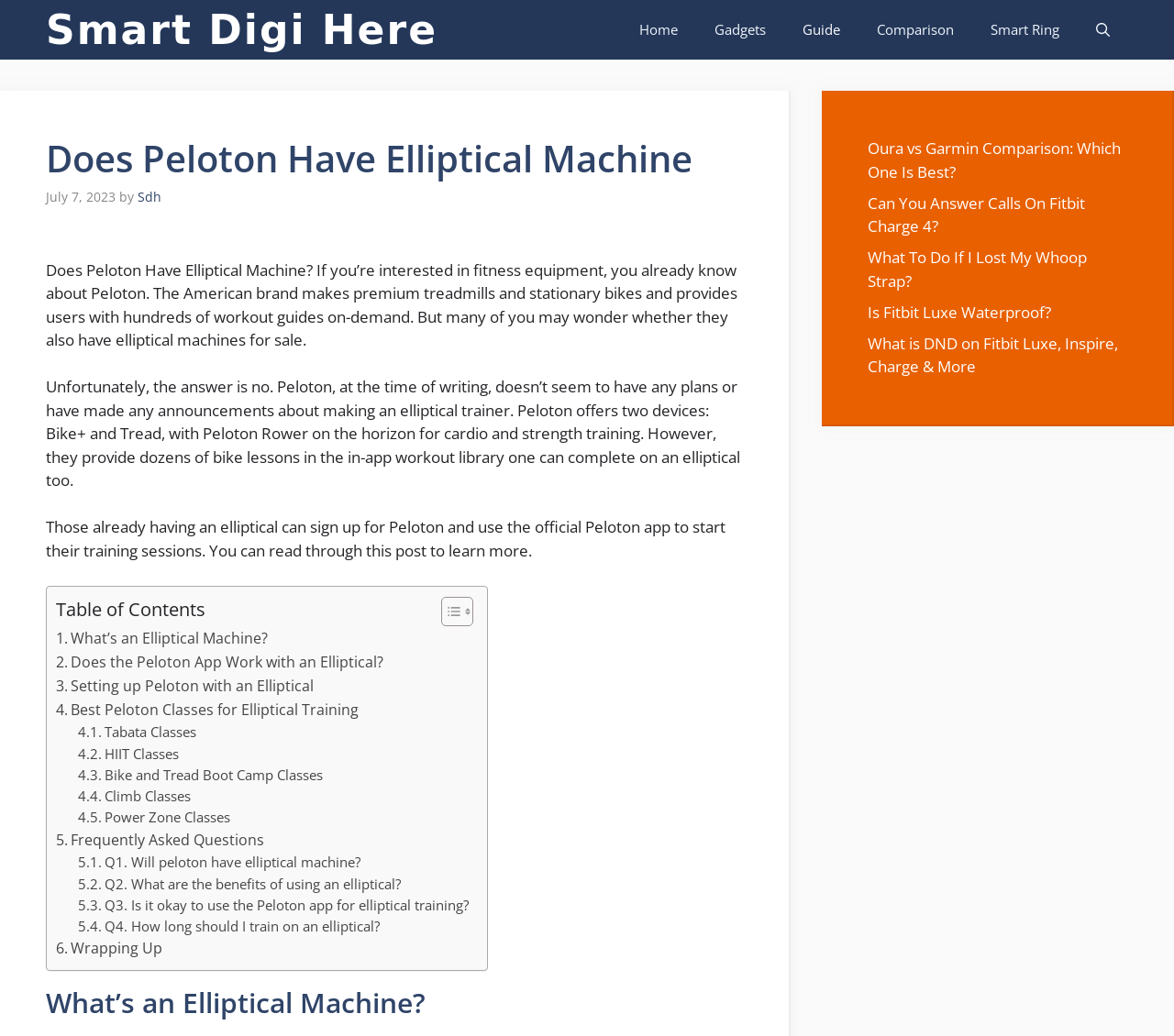Determine the bounding box coordinates of the section I need to click to execute the following instruction: "Toggle the table of content". Provide the coordinates as four float numbers between 0 and 1, i.e., [left, top, right, bottom].

[0.364, 0.575, 0.399, 0.605]